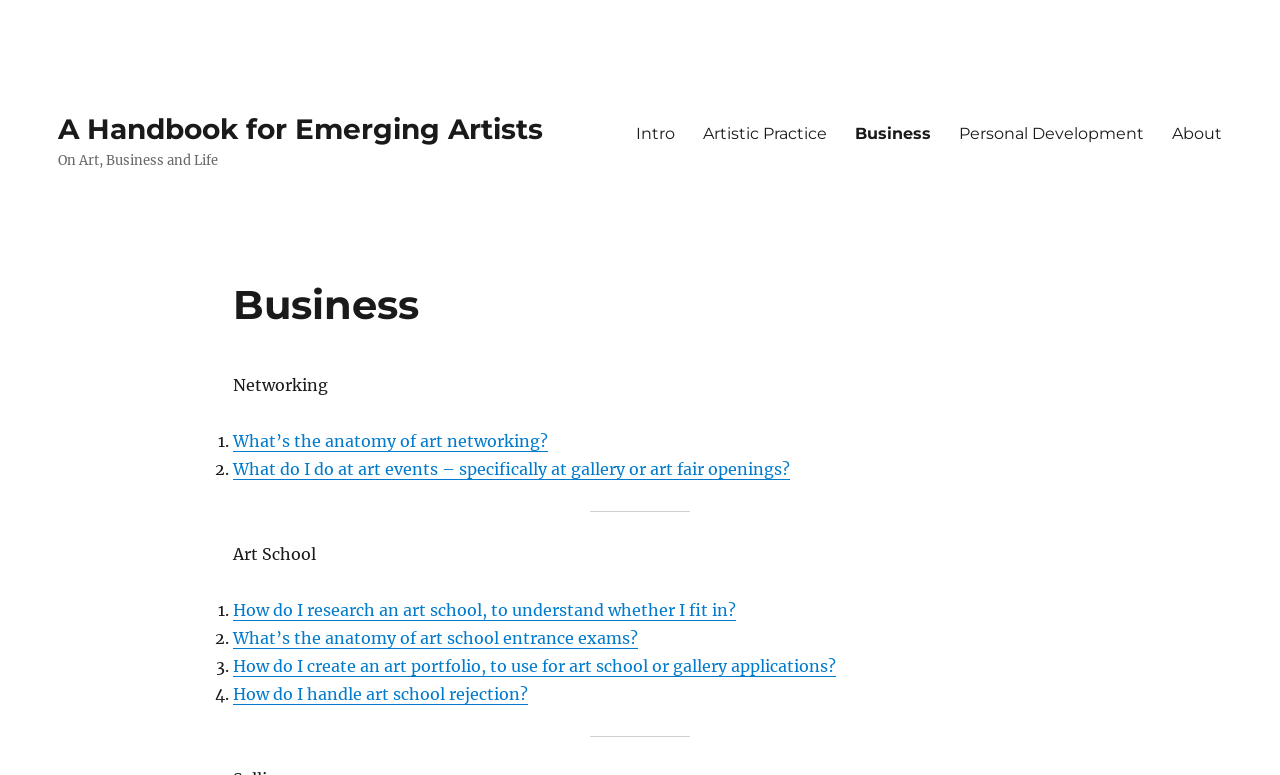What are the main sections of the primary menu?
We need a detailed and exhaustive answer to the question. Please elaborate.

By examining the navigation element with the label 'Primary menu', I found that it contains five links: 'Intro', 'Artistic Practice', 'Business', 'Personal Development', and 'About', which are likely the main sections of the webpage.